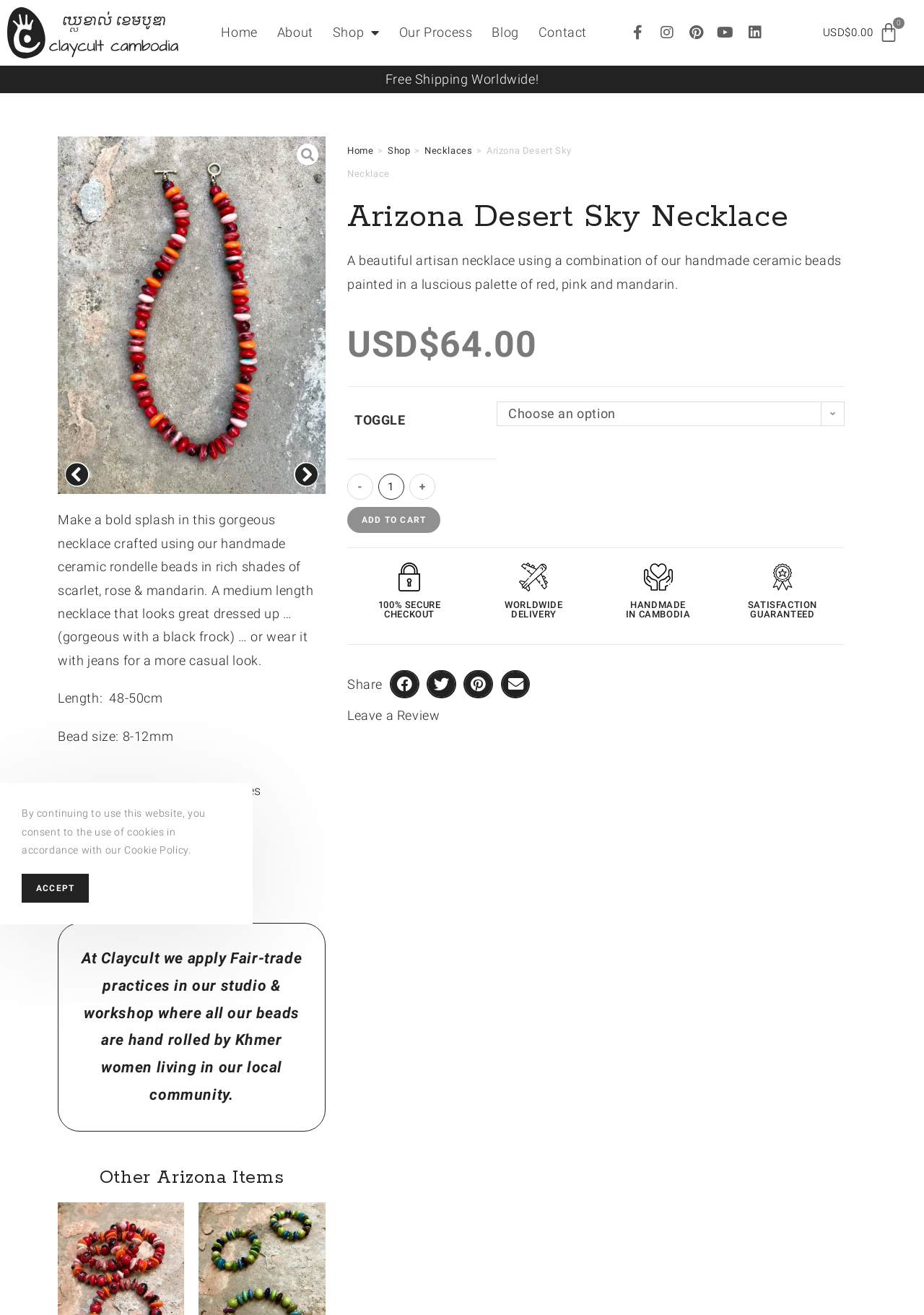Could you specify the bounding box coordinates for the clickable section to complete the following instruction: "Click the 'Next slide' button"?

[0.318, 0.352, 0.345, 0.37]